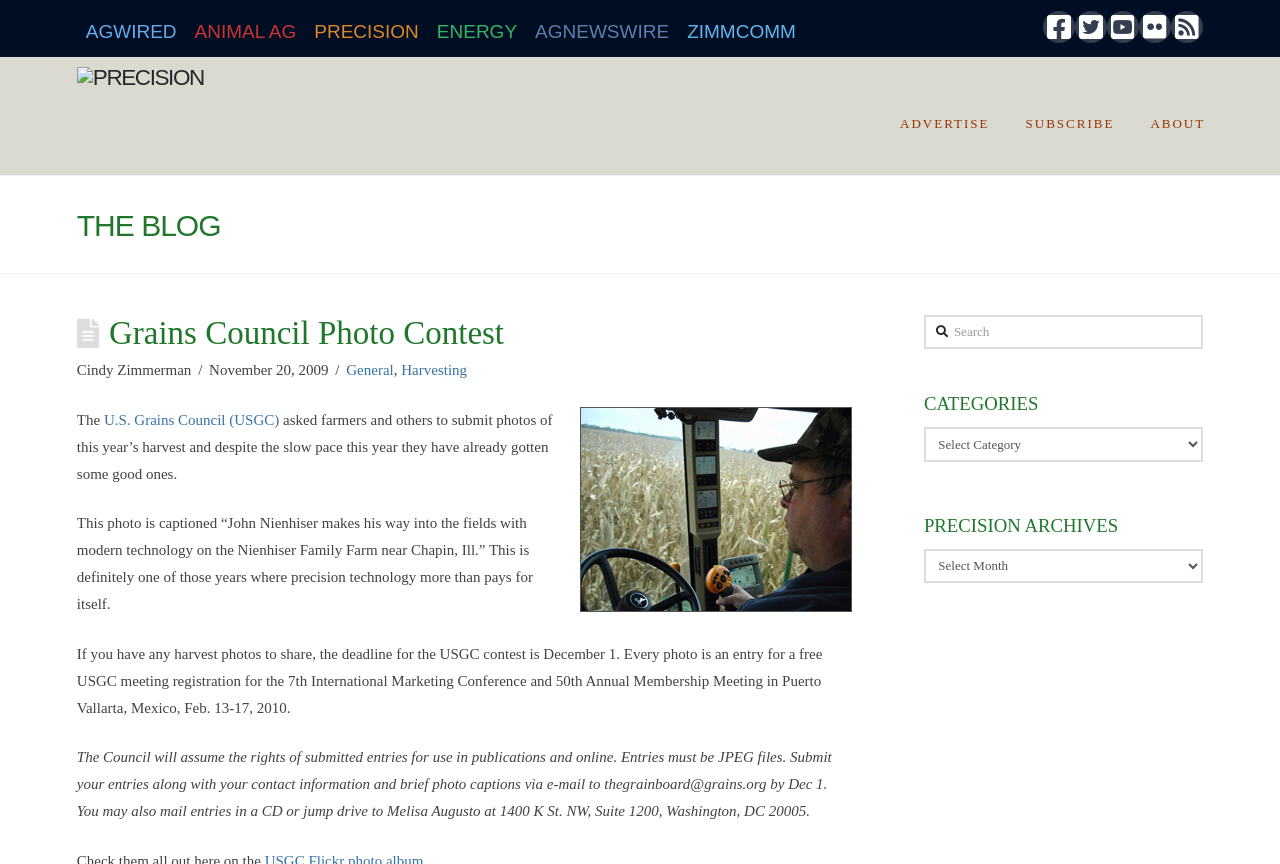Please determine the bounding box coordinates of the area that needs to be clicked to complete this task: 'Get 'Indian Facebook Post Likes''. The coordinates must be four float numbers between 0 and 1, formatted as [left, top, right, bottom].

None